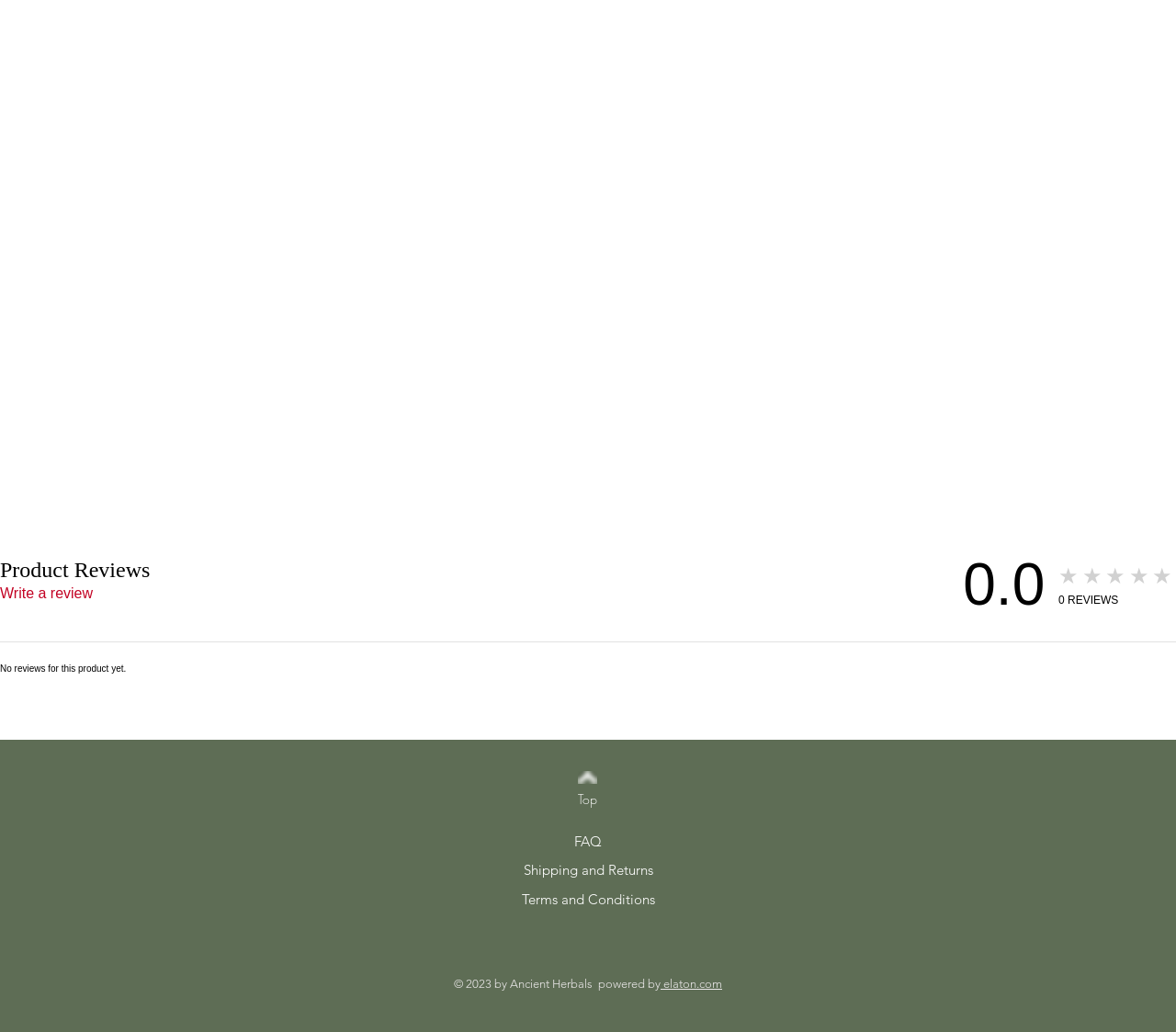Locate the bounding box coordinates of the element that should be clicked to fulfill the instruction: "learn about the company".

None